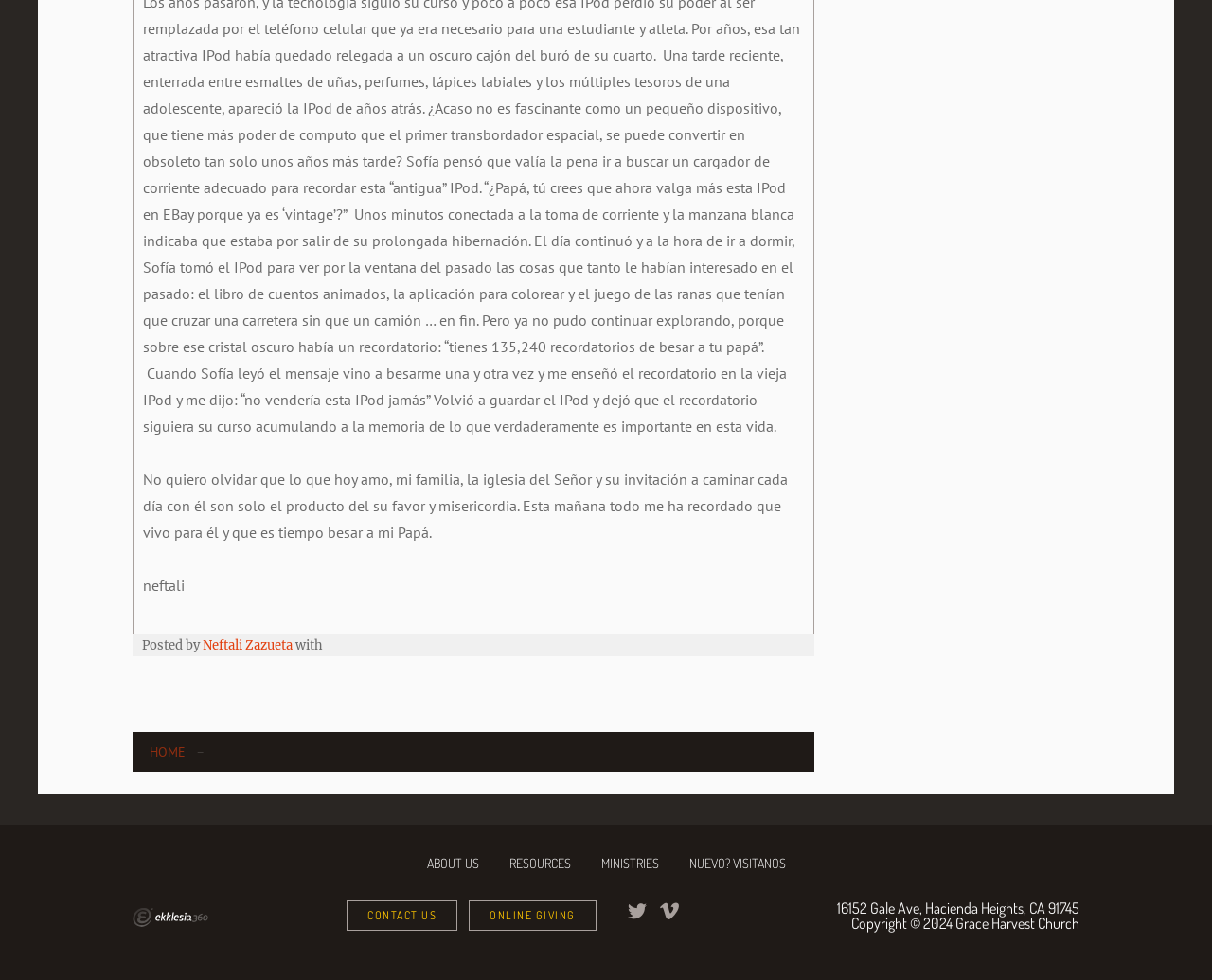Find the bounding box coordinates of the element to click in order to complete the given instruction: "give online."

[0.387, 0.919, 0.492, 0.95]